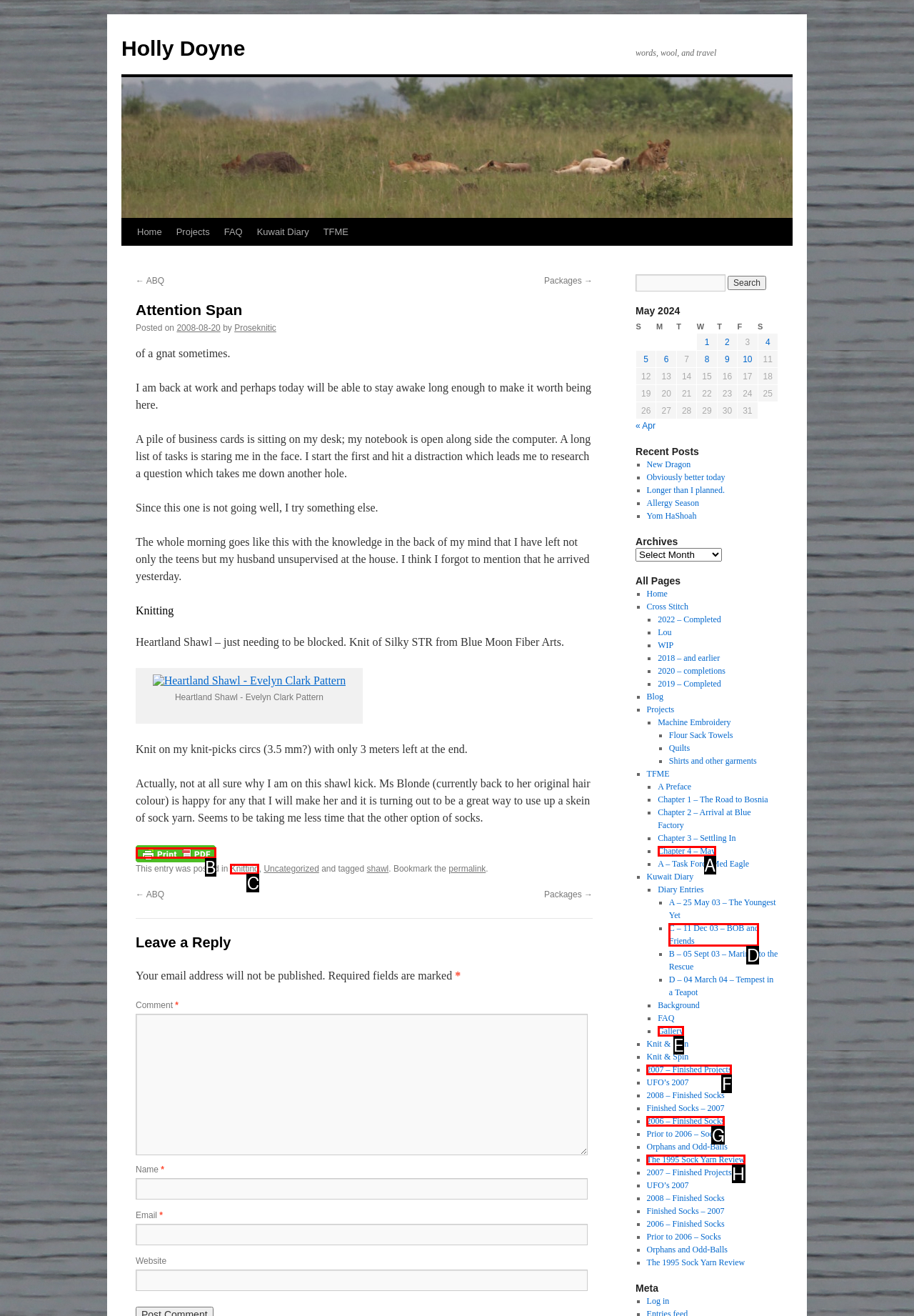Select the HTML element that corresponds to the description: title="Printer Friendly, PDF & Email". Answer with the letter of the matching option directly from the choices given.

B